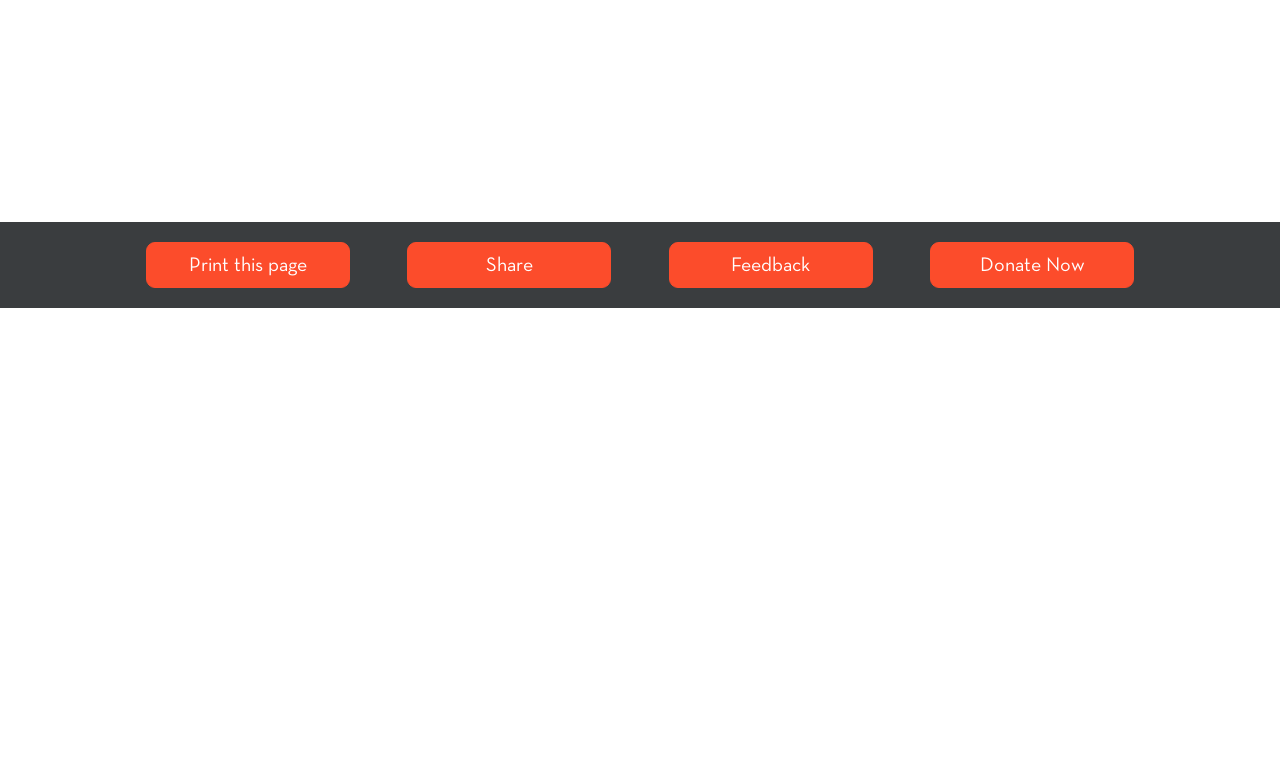Please provide a detailed answer to the question below by examining the image:
What is the name of the nonprofit organization?

The name of the nonprofit organization can be found in the StaticText element with the text 'Laguna Beach Seniors is the hometown nonprofit that operates The Susi Q and reaches beyond its walls with Lifelong Laguna.'